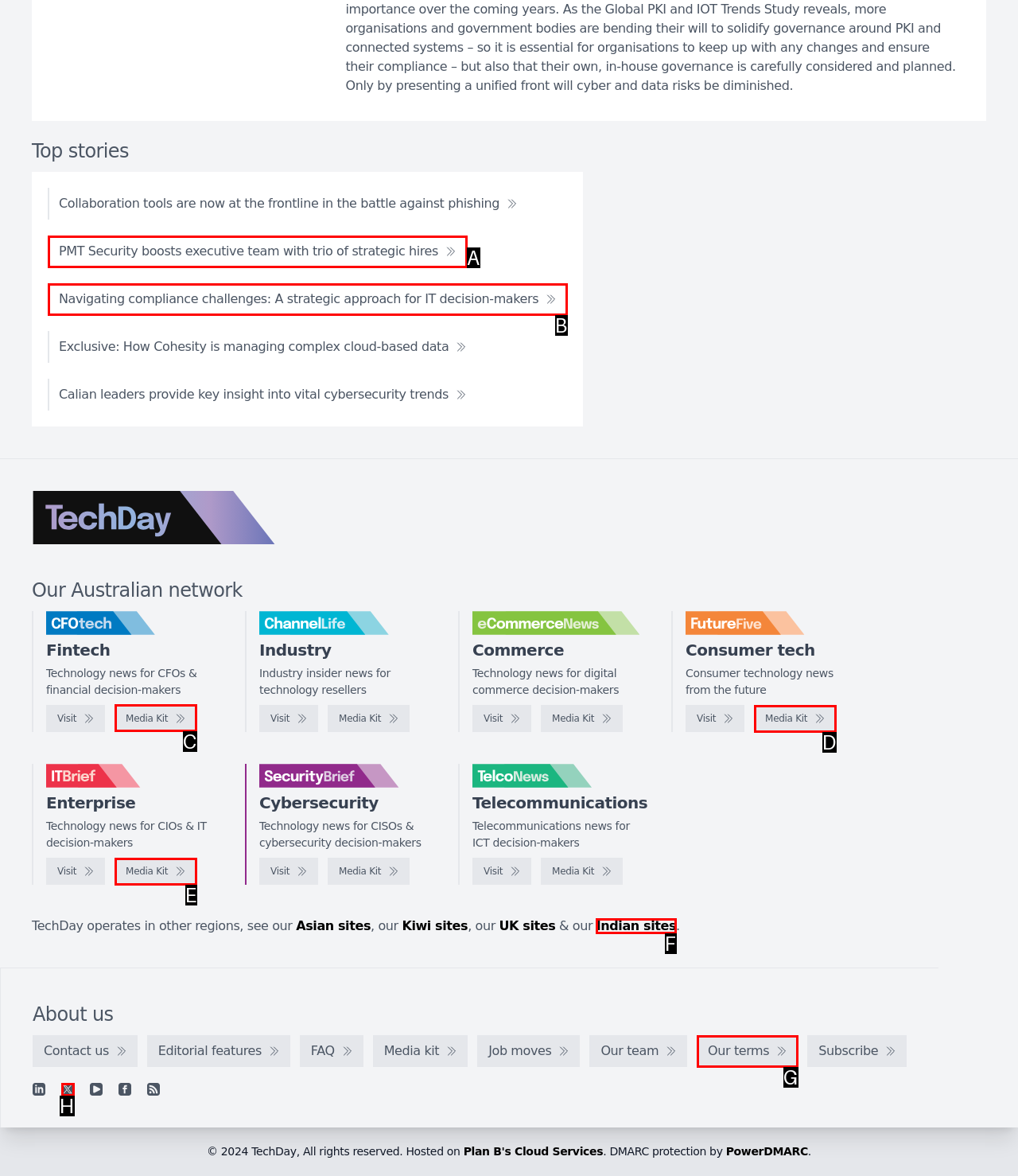Choose the letter of the element that should be clicked to complete the task: Click on the 'Media Kit' link of CFOtech
Answer with the letter from the possible choices.

C